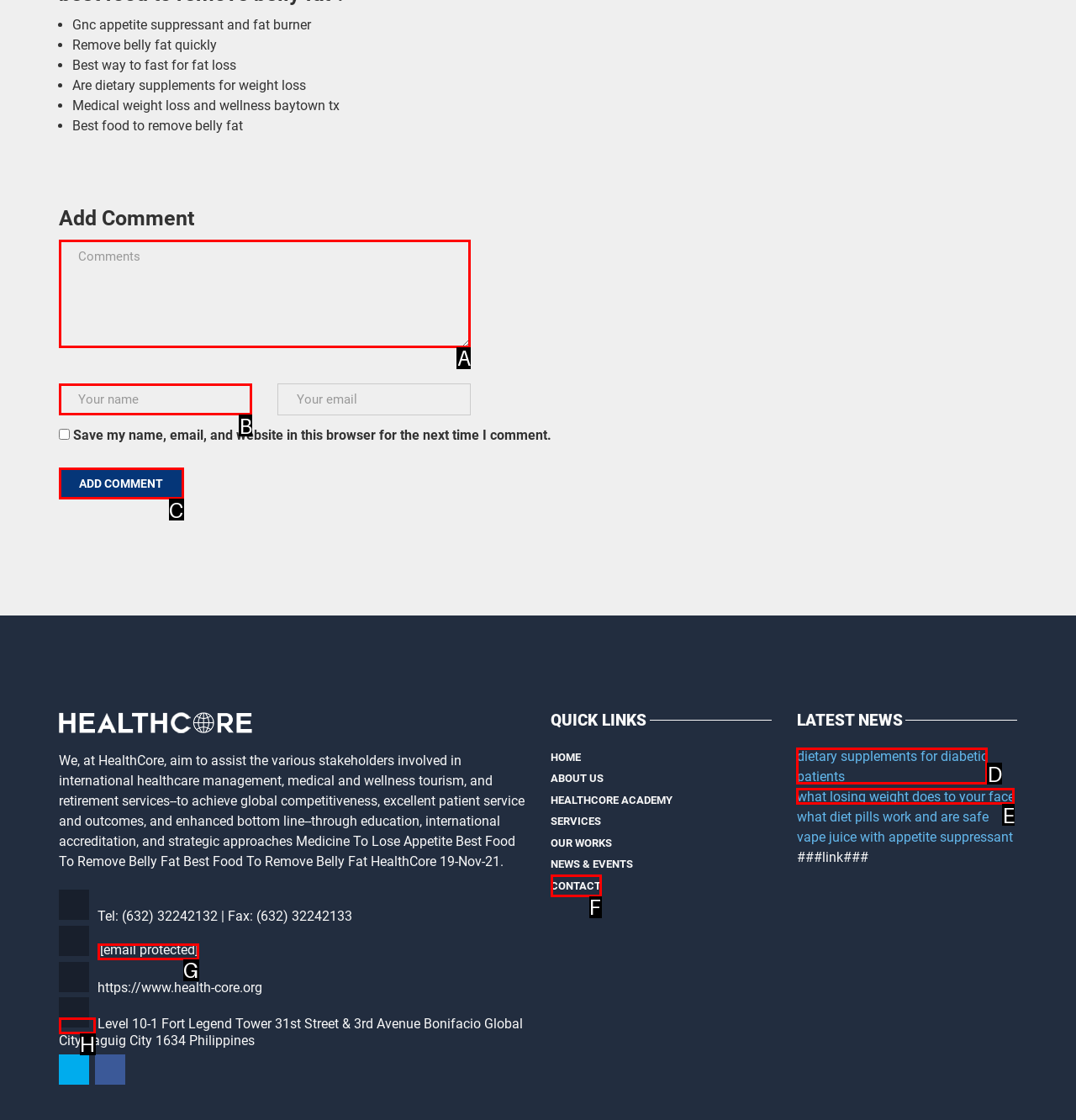Select the HTML element that fits the following description: [email protected]
Provide the letter of the matching option.

G